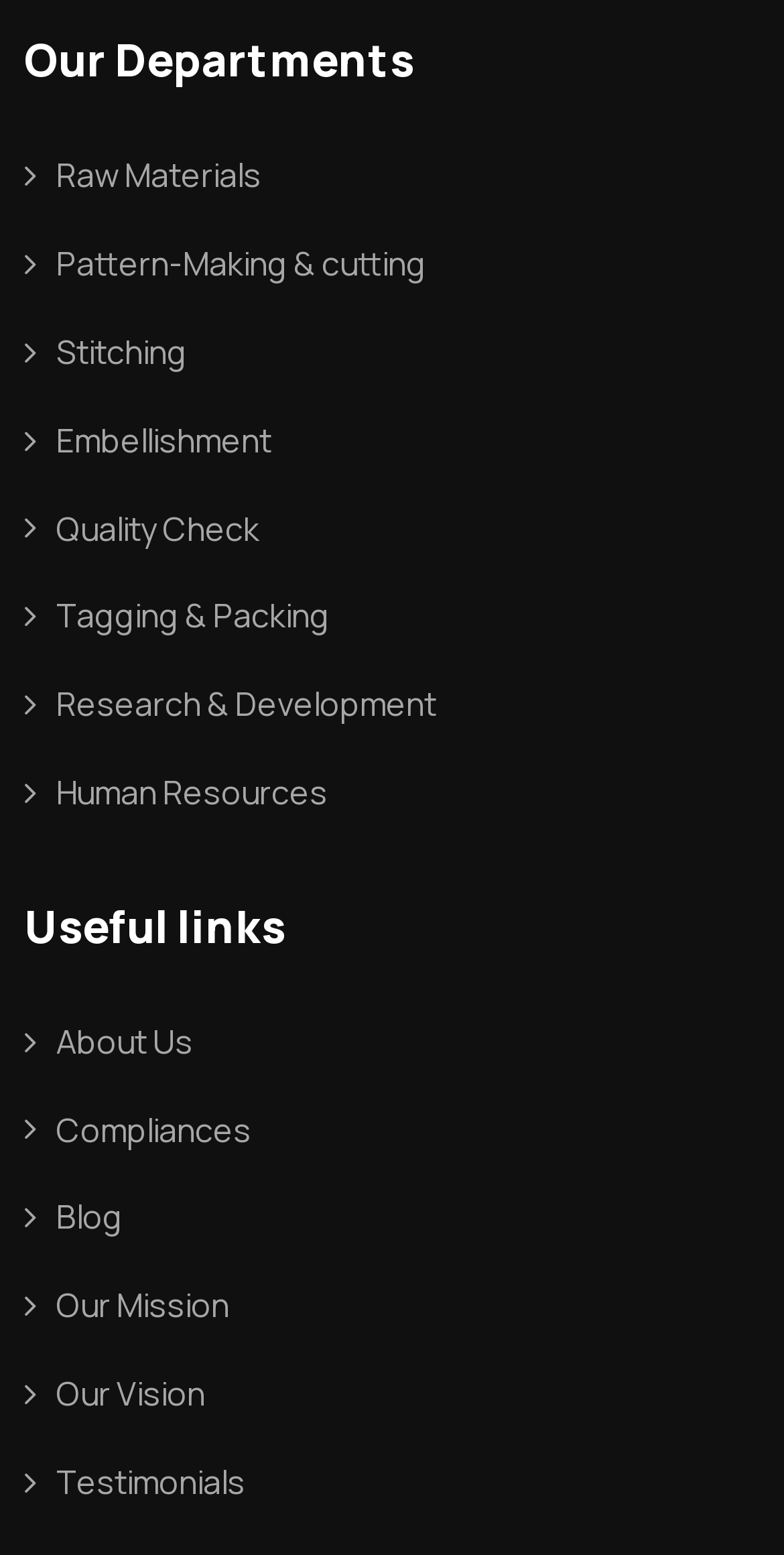Kindly provide the bounding box coordinates of the section you need to click on to fulfill the given instruction: "Get help".

None